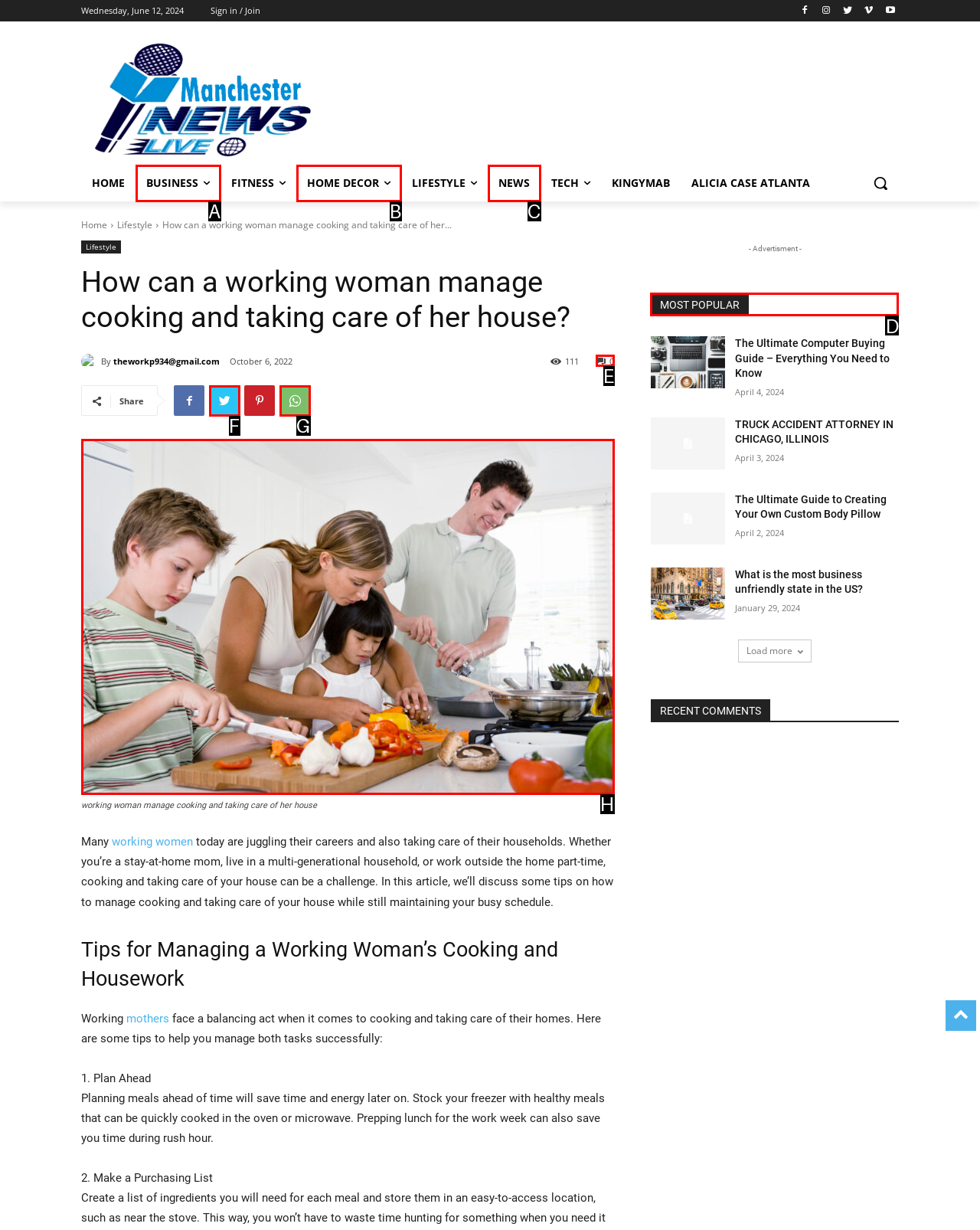Which option should I select to accomplish the task: View the 'MOST POPULAR' section? Respond with the corresponding letter from the given choices.

D